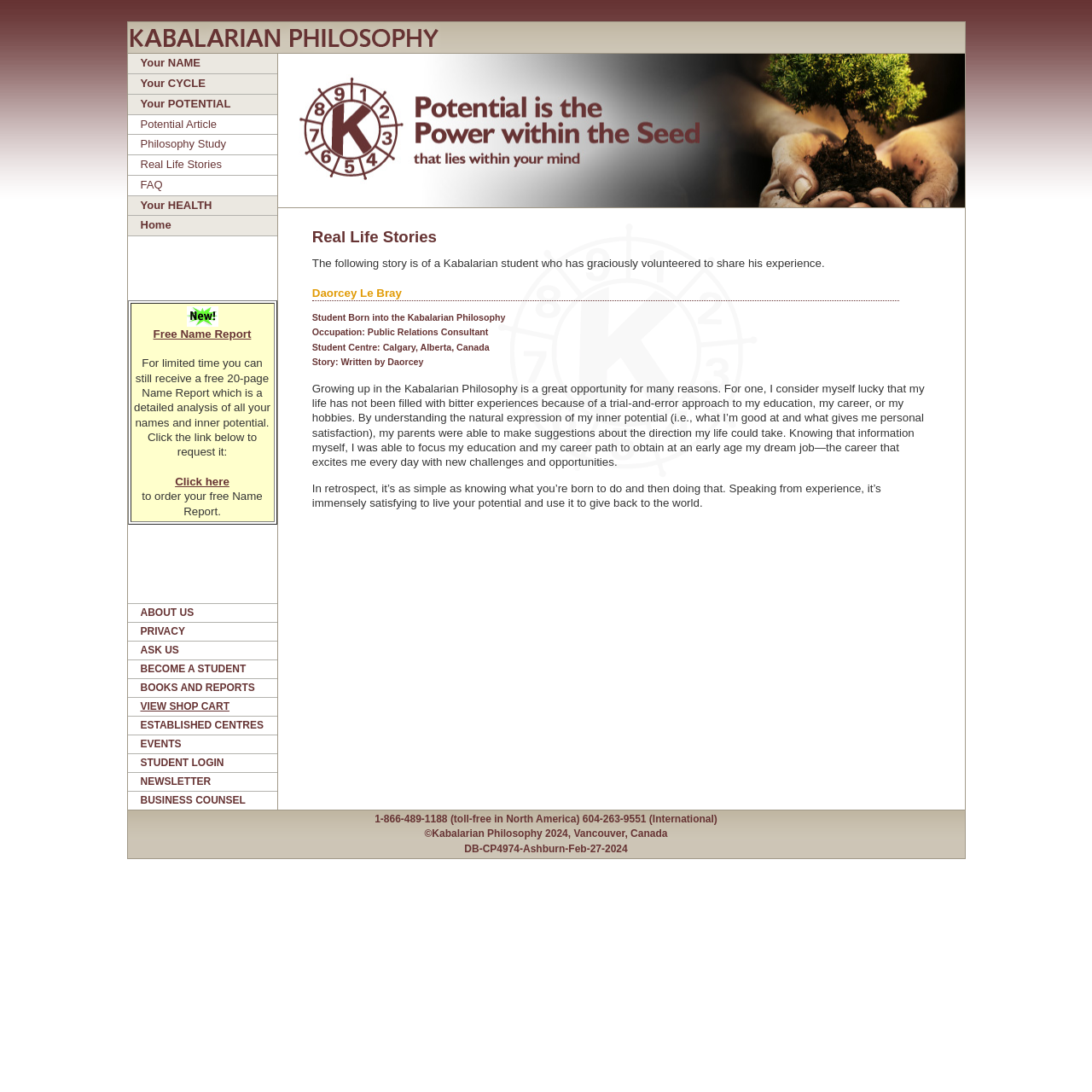Using the webpage screenshot, find the UI element described by Home. Provide the bounding box coordinates in the format (top-left x, top-left y, bottom-right x, bottom-right y), ensuring all values are floating point numbers between 0 and 1.

[0.129, 0.2, 0.157, 0.212]